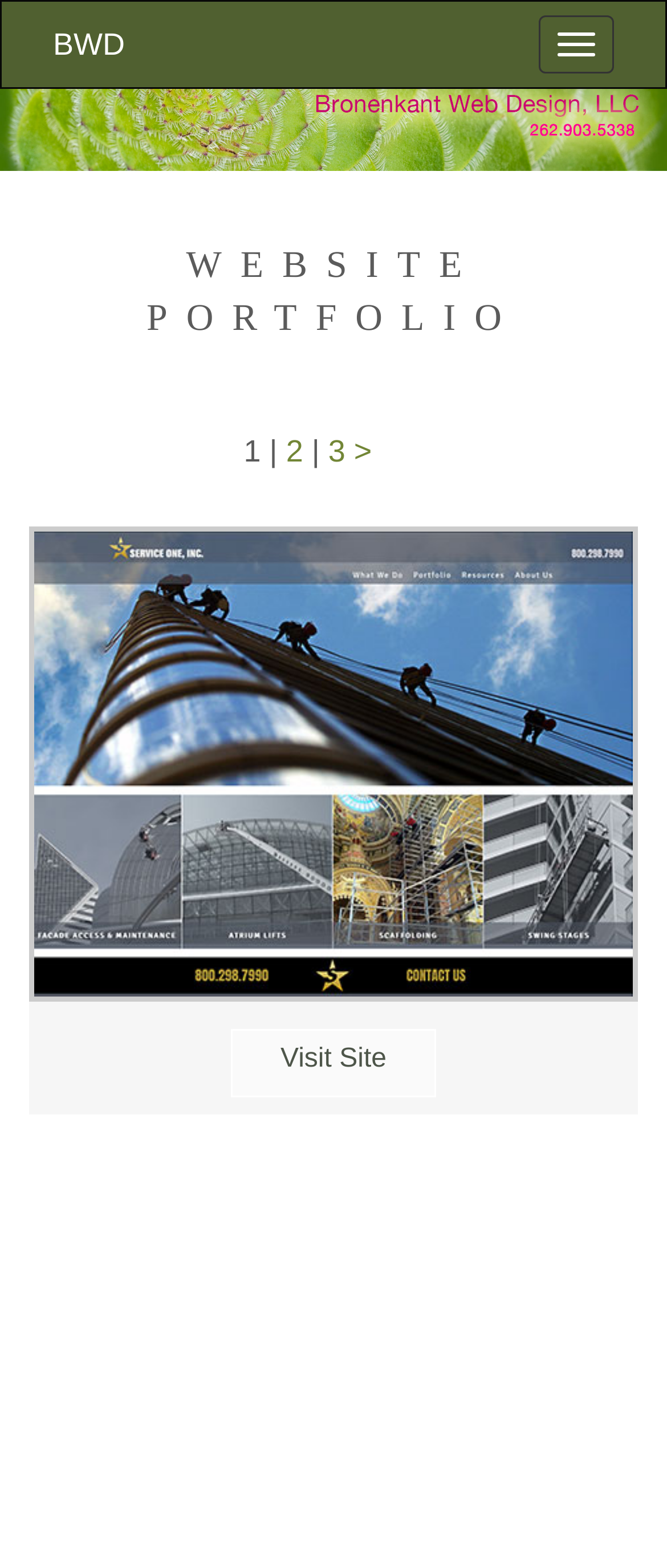How many portfolio items are visible?
Observe the image and answer the question with a one-word or short phrase response.

2